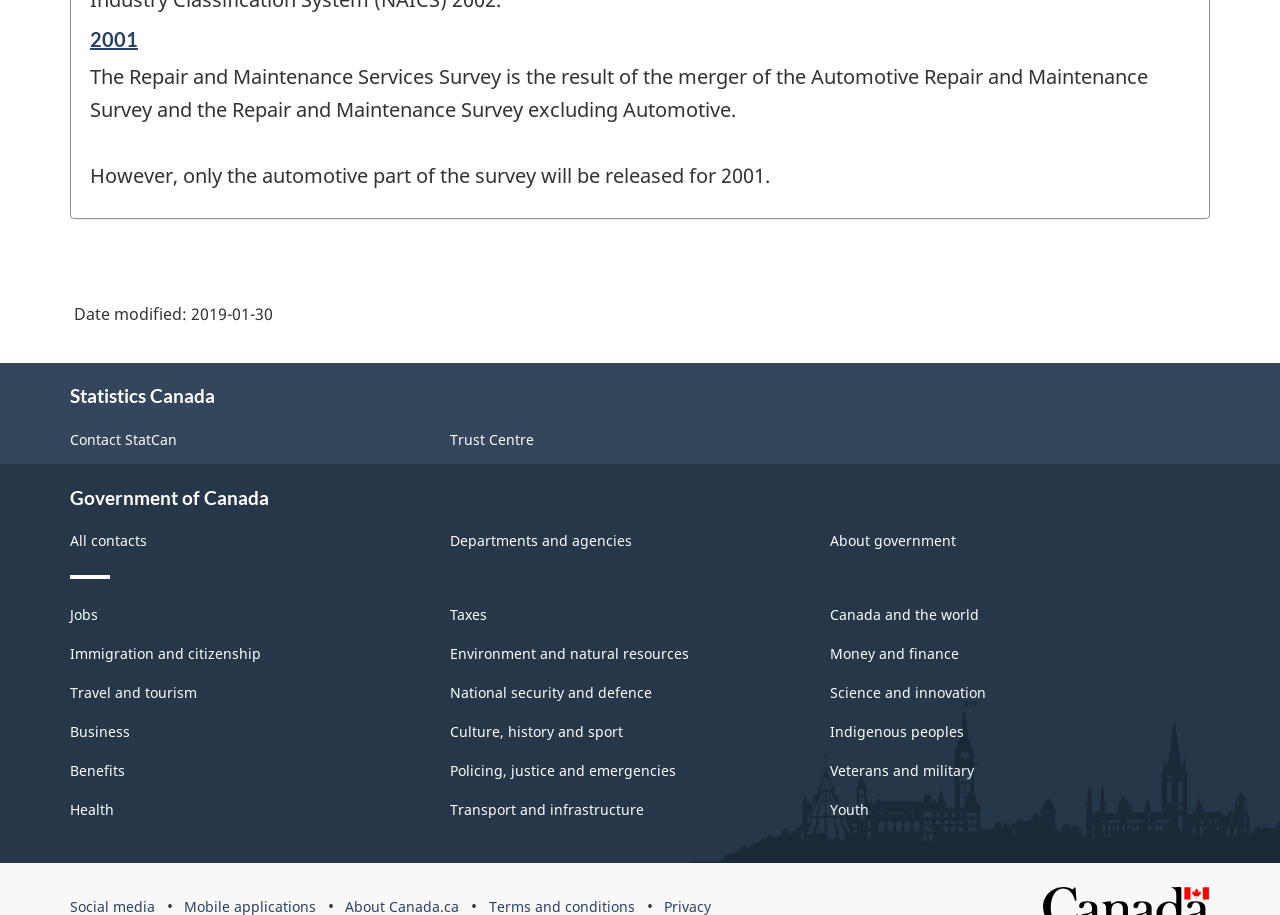From the element description: "About government", extract the bounding box coordinates of the UI element. The coordinates should be expressed as four float numbers between 0 and 1, in the order [left, top, right, bottom].

[0.648, 0.58, 0.747, 0.601]